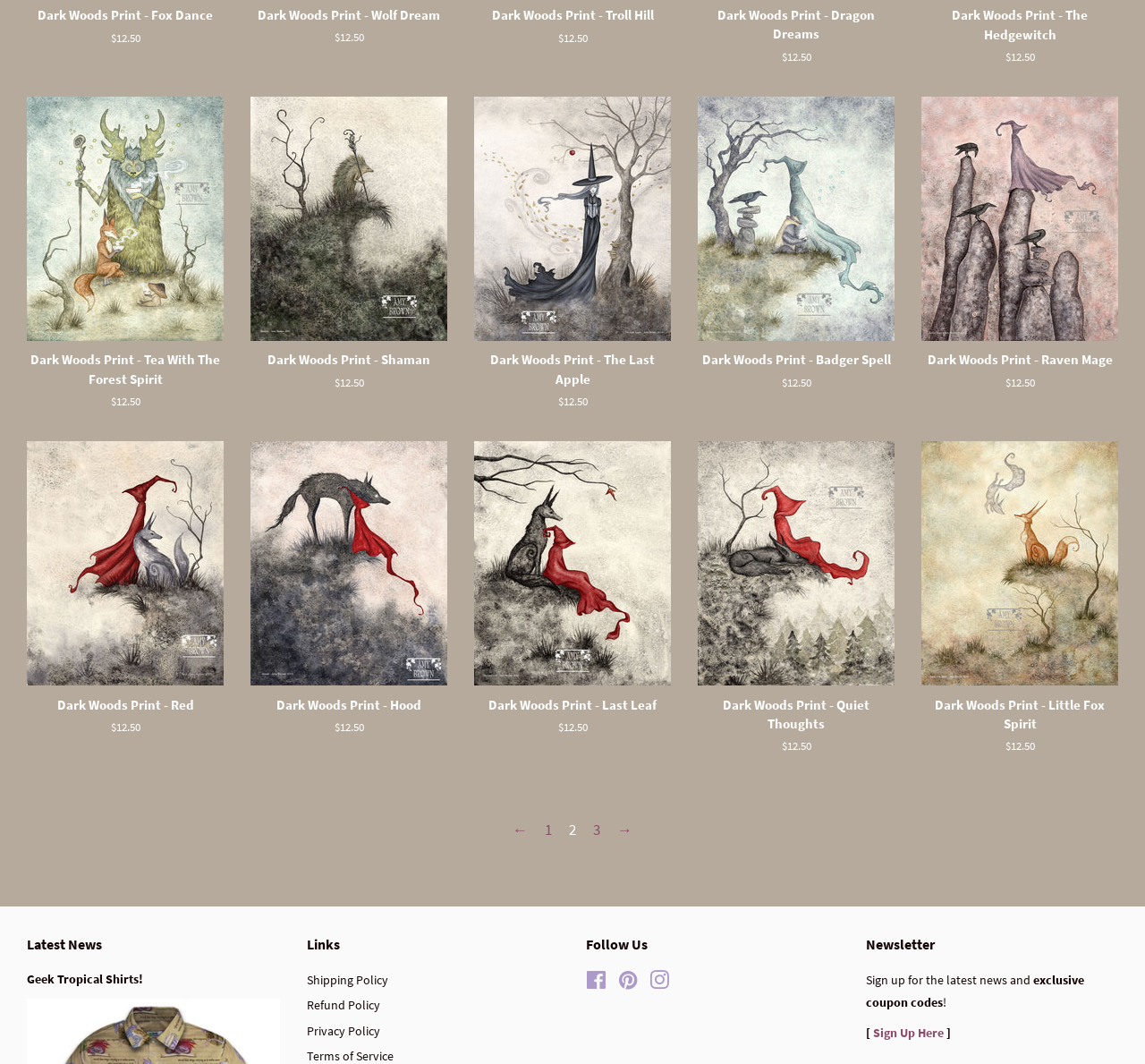Could you find the bounding box coordinates of the clickable area to complete this instruction: "Sign up for the newsletter"?

[0.762, 0.963, 0.824, 0.978]